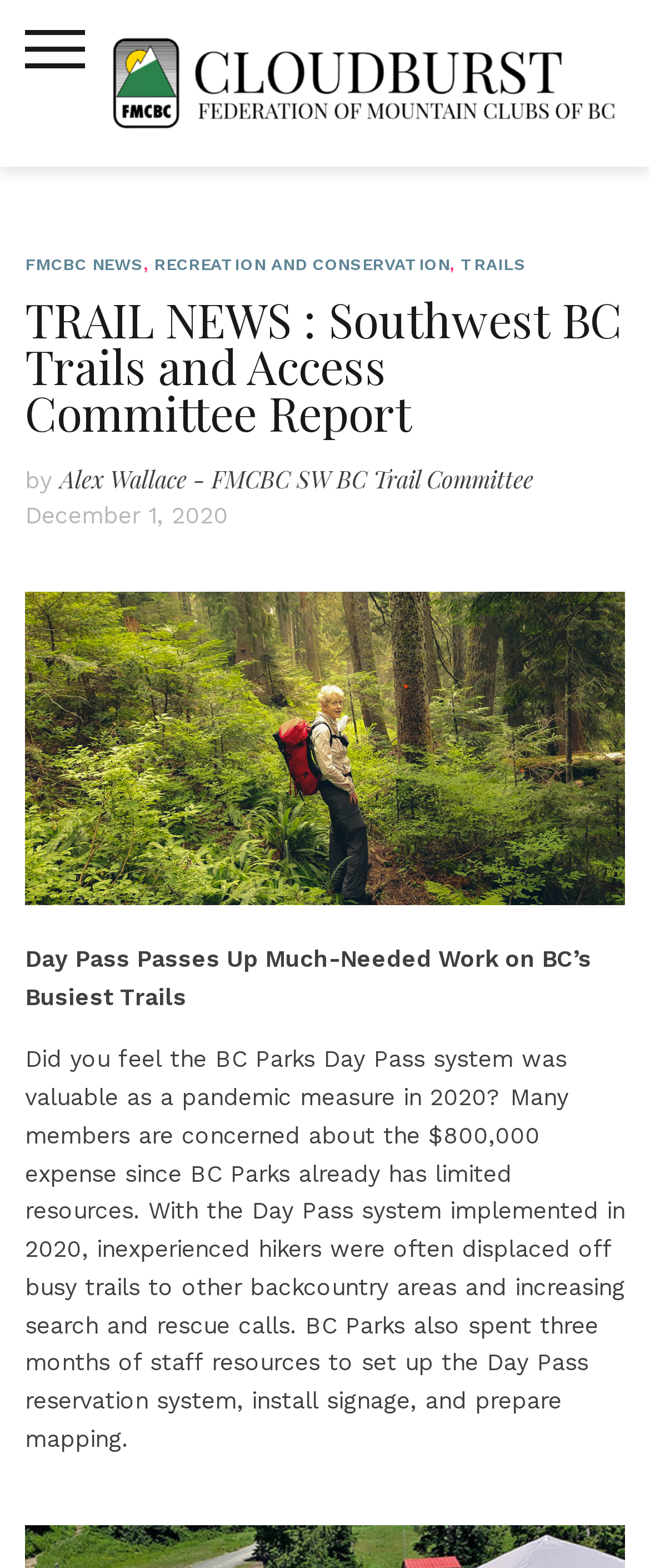Please specify the bounding box coordinates in the format (top-left x, top-left y, bottom-right x, bottom-right y), with all values as floating point numbers between 0 and 1. Identify the bounding box of the UI element described by: FMCBC News

[0.038, 0.163, 0.221, 0.174]